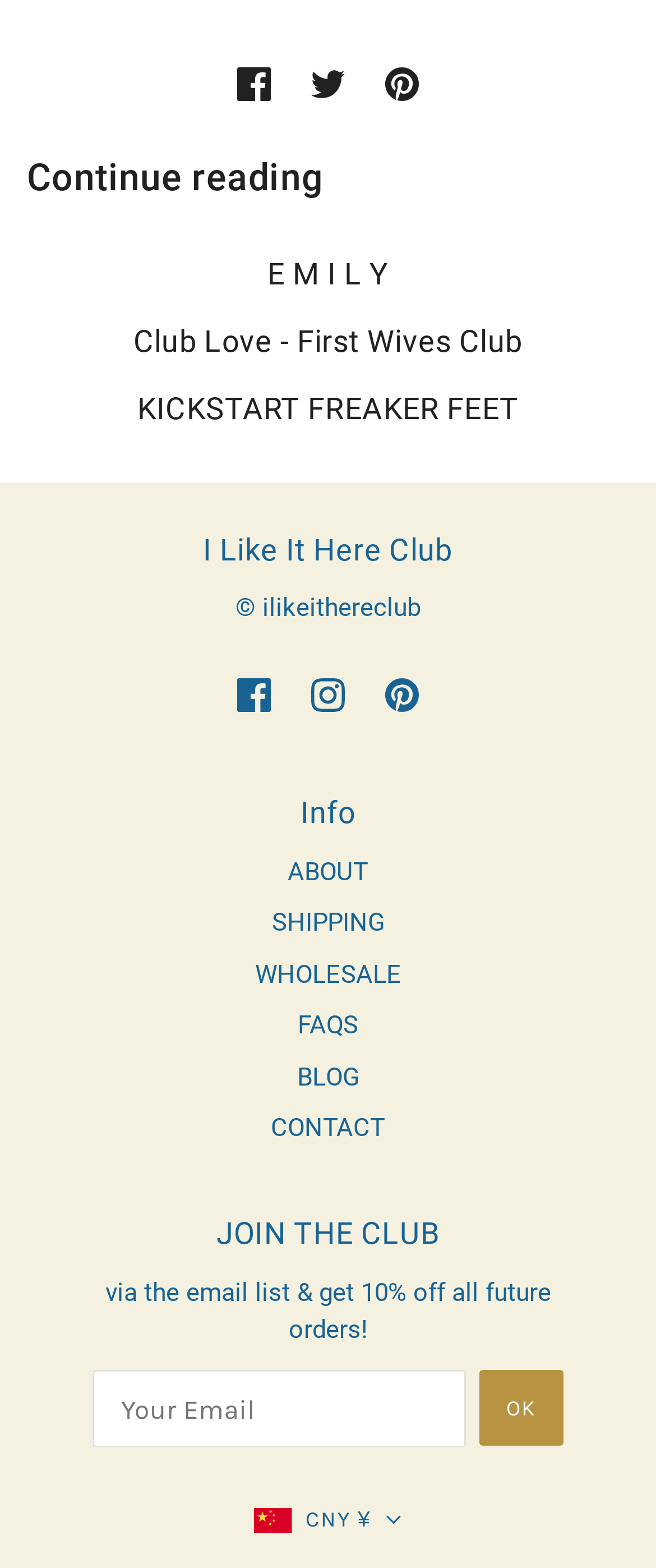Locate the bounding box coordinates of the element I should click to achieve the following instruction: "Select country".

[0.388, 0.958, 0.612, 0.982]